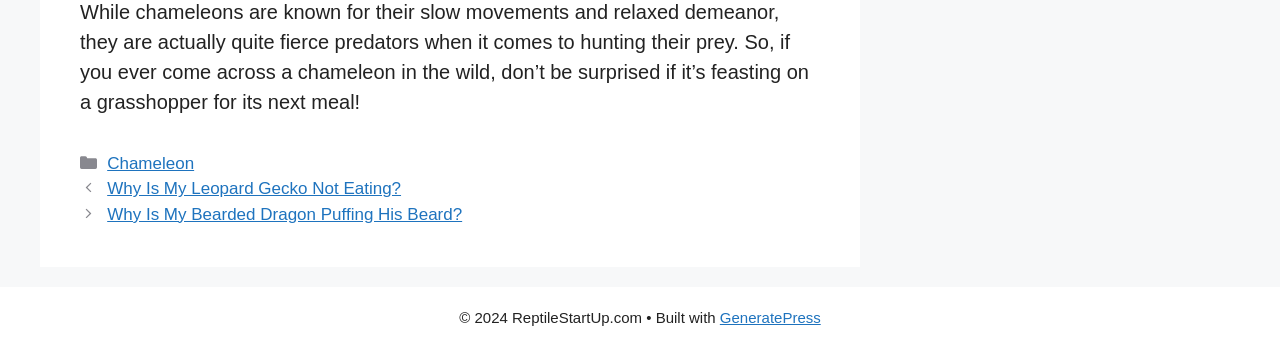Give a one-word or one-phrase response to the question: 
What is the platform used to build the website?

GeneratePress